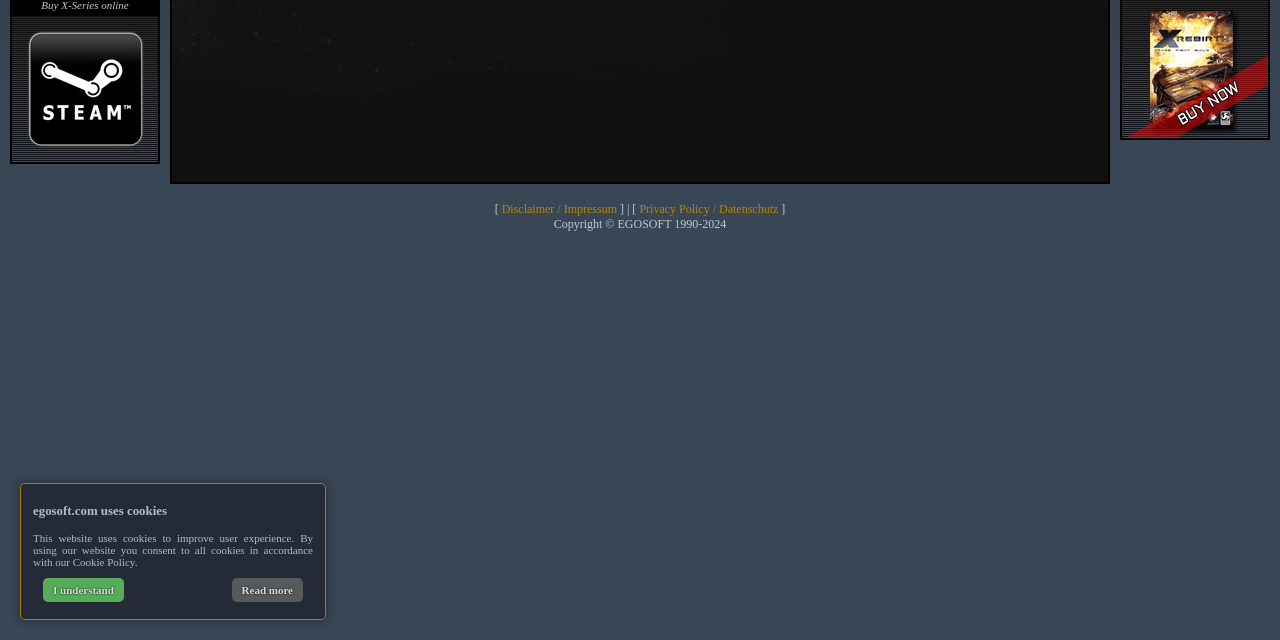Provide the bounding box coordinates of the HTML element described by the text: "parent_node: Search for: name="s" placeholder="SEARCH"".

None